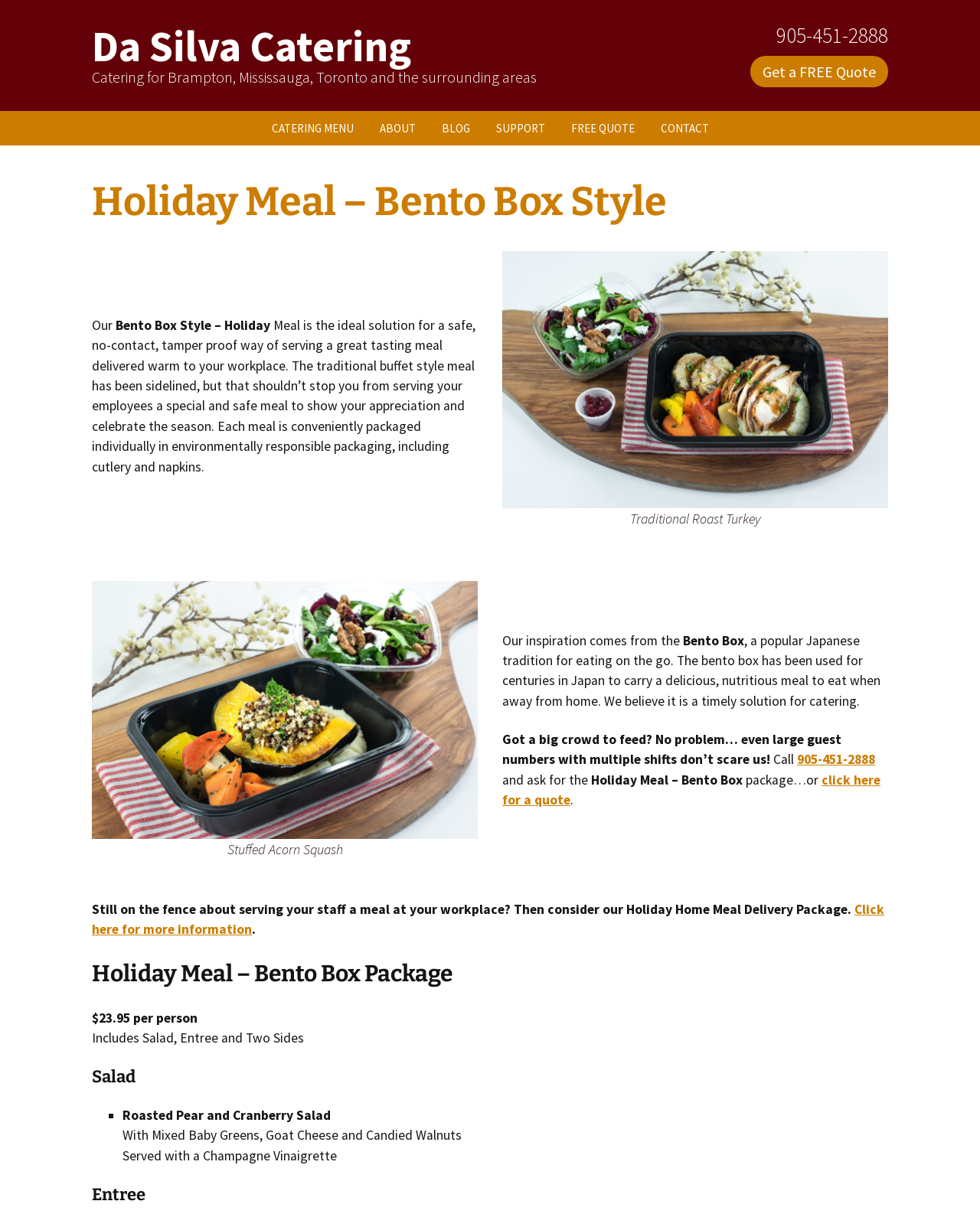Locate the bounding box coordinates of the clickable region necessary to complete the following instruction: "Learn more about the 'Holiday Meal – Bento Box Package'". Provide the coordinates in the format of four float numbers between 0 and 1, i.e., [left, top, right, bottom].

[0.094, 0.79, 0.906, 0.814]